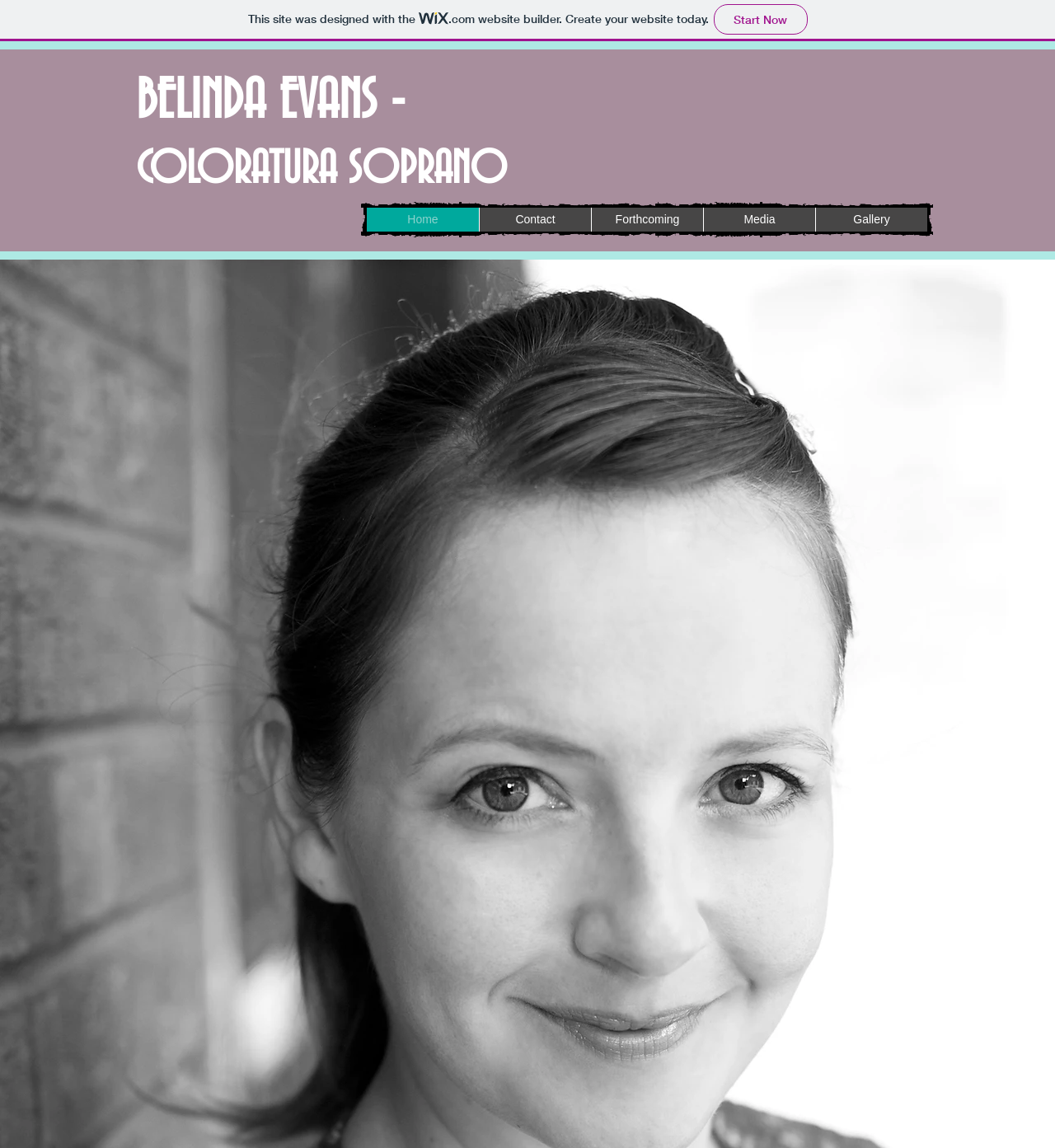What is the name of the person featured on the webpage?
Please describe in detail the information shown in the image to answer the question.

The webpage has a heading with the name 'BELINDA EVANS', which suggests that the webpage is about or belongs to Belinda Evans.